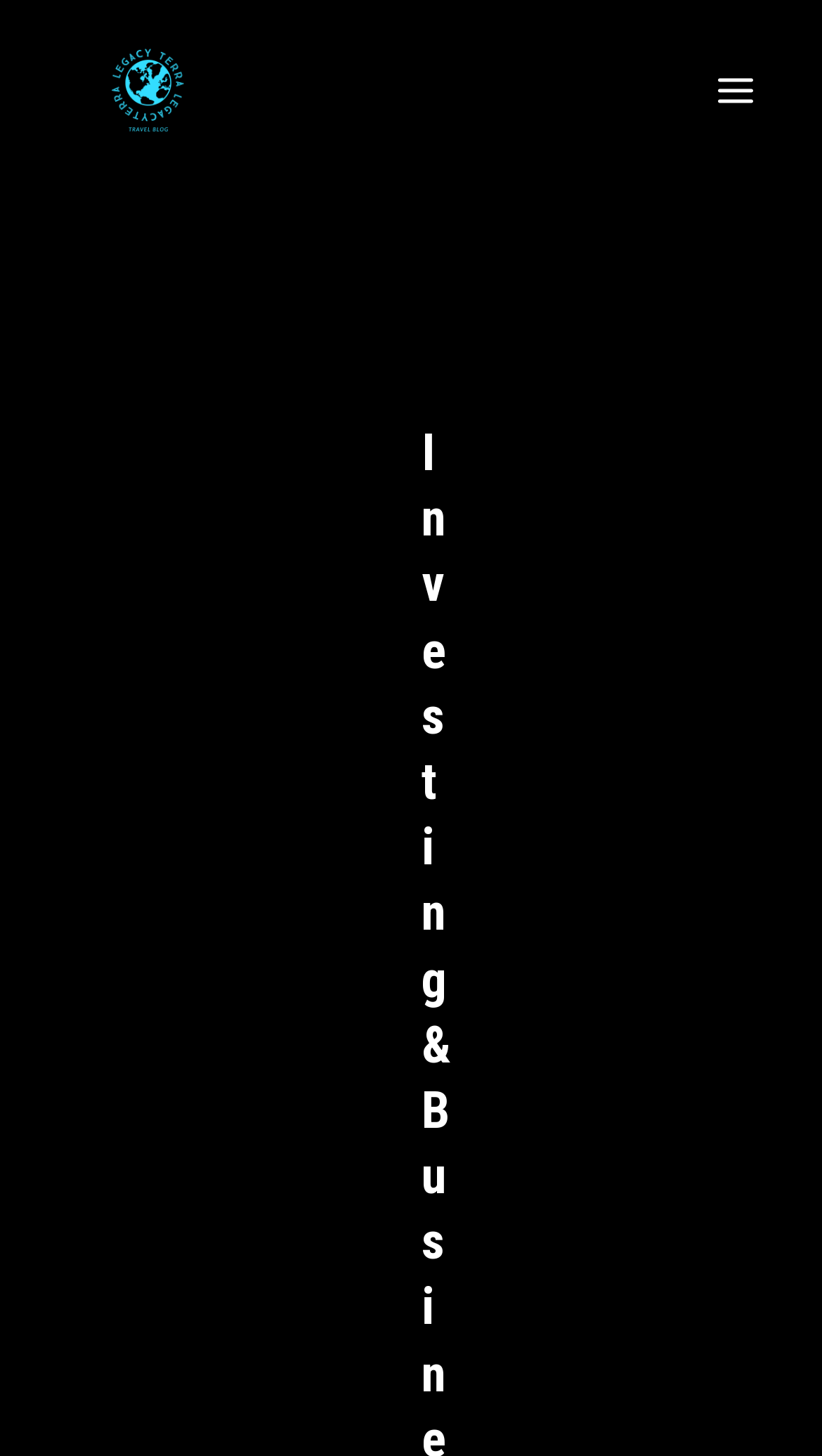Determine the bounding box of the UI element mentioned here: "Main Menu". The coordinates must be in the format [left, top, right, bottom] with values ranging from 0 to 1.

[0.841, 0.032, 0.949, 0.092]